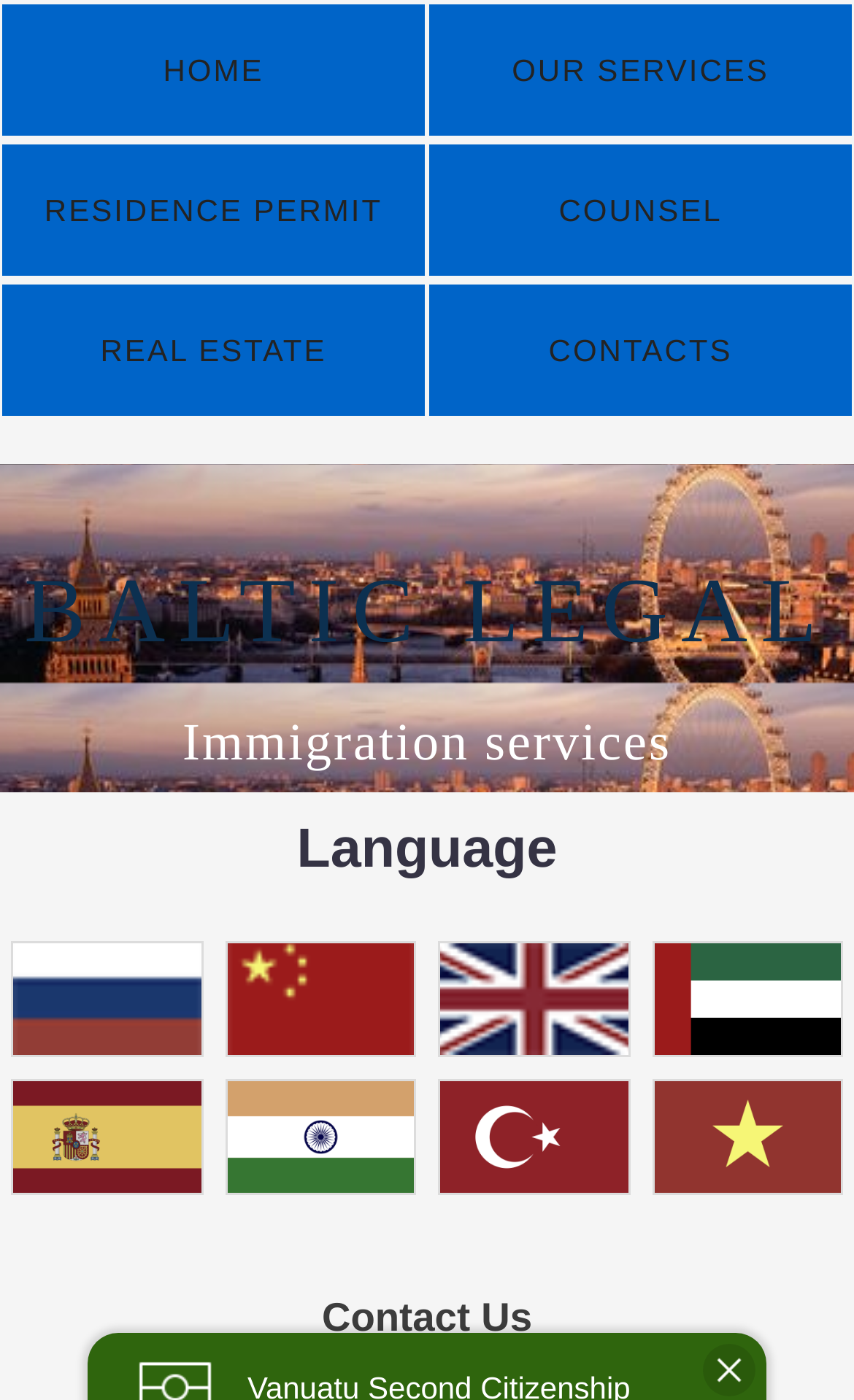Provide a brief response to the question below using a single word or phrase: 
How many images are in the language section?

6